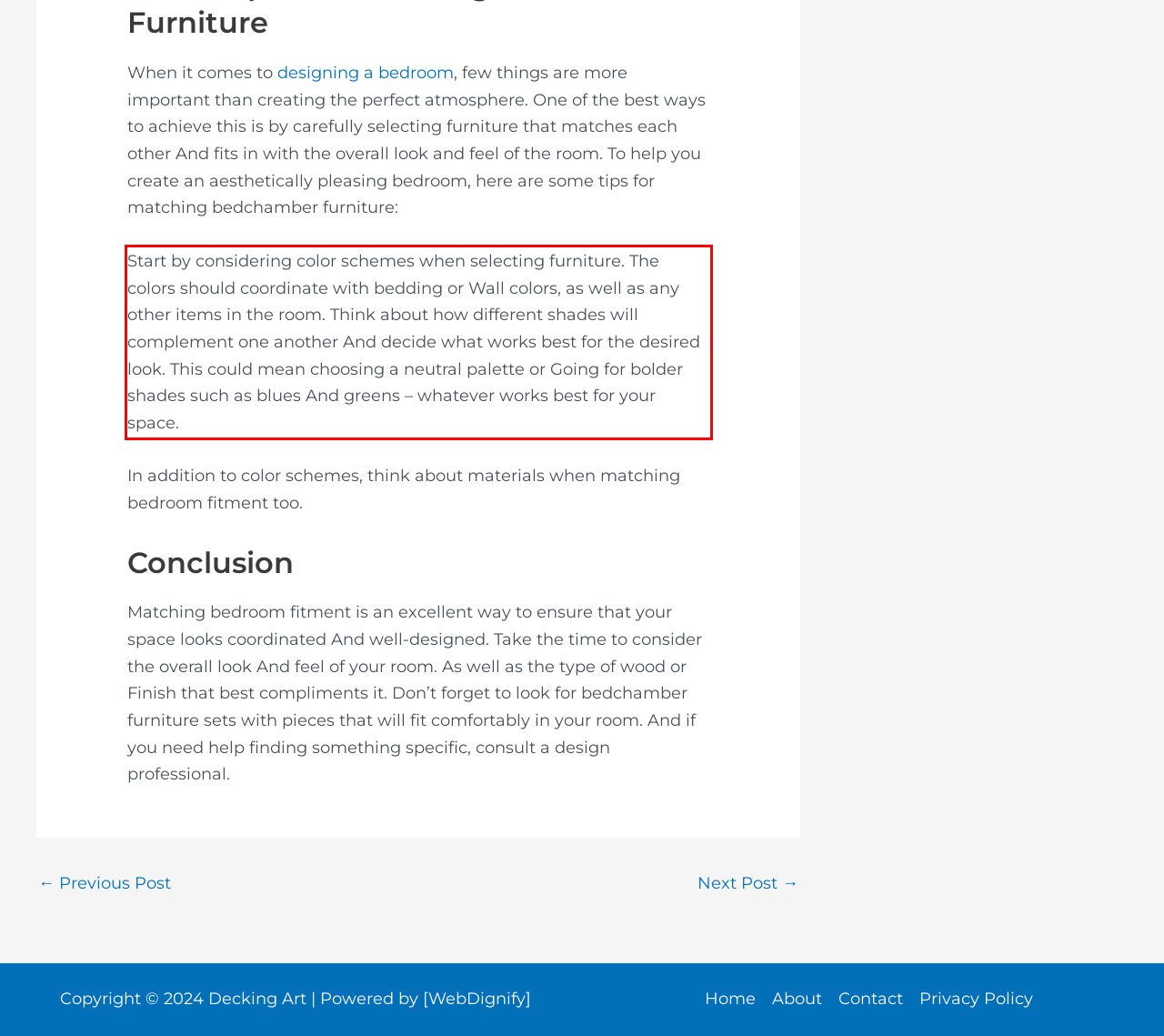Identify the red bounding box in the webpage screenshot and perform OCR to generate the text content enclosed.

Start by considering color schemes when selecting furniture. The colors should coordinate with bedding or Wall colors, as well as any other items in the room. Think about how different shades will complement one another And decide what works best for the desired look. This could mean choosing a neutral palette or Going for bolder shades such as blues And greens – whatever works best for your space.